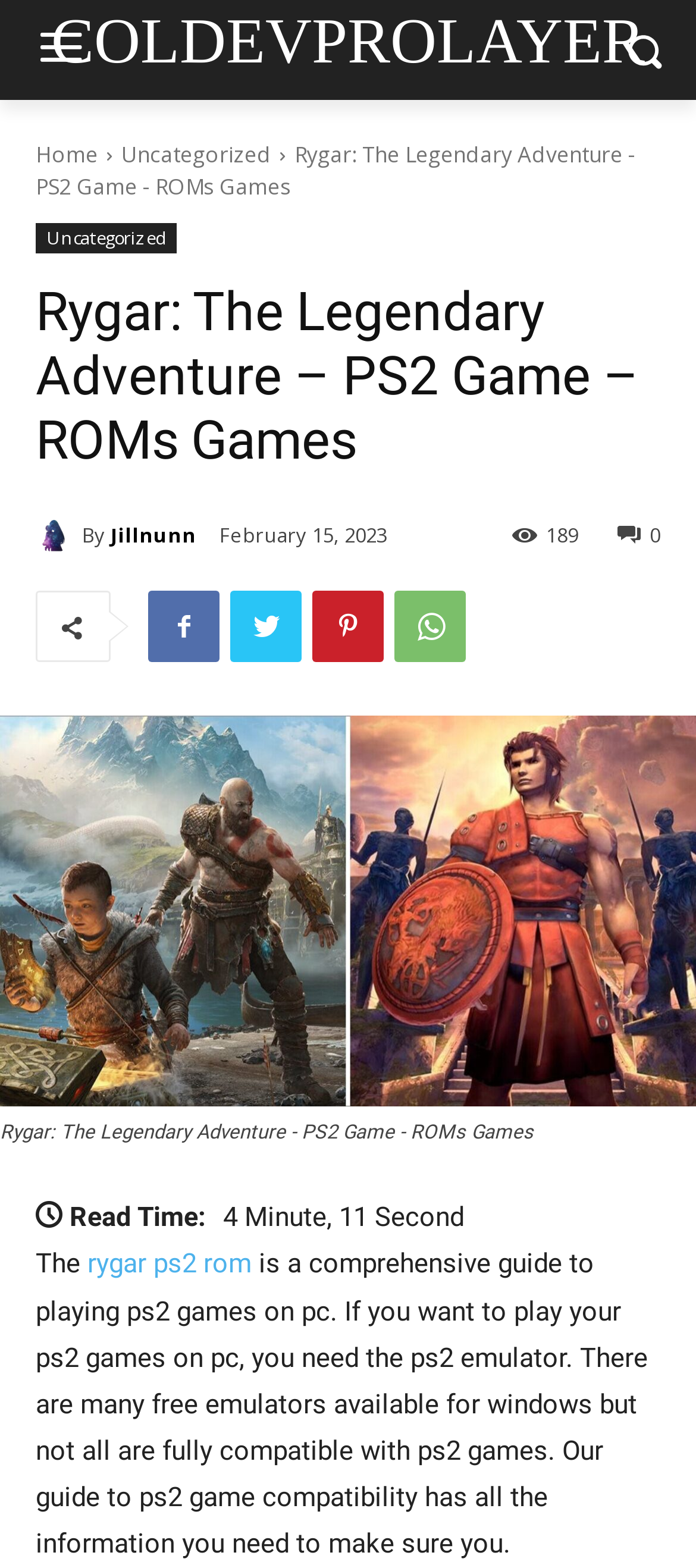How many comments are there on the article?
Based on the image, give a one-word or short phrase answer.

189